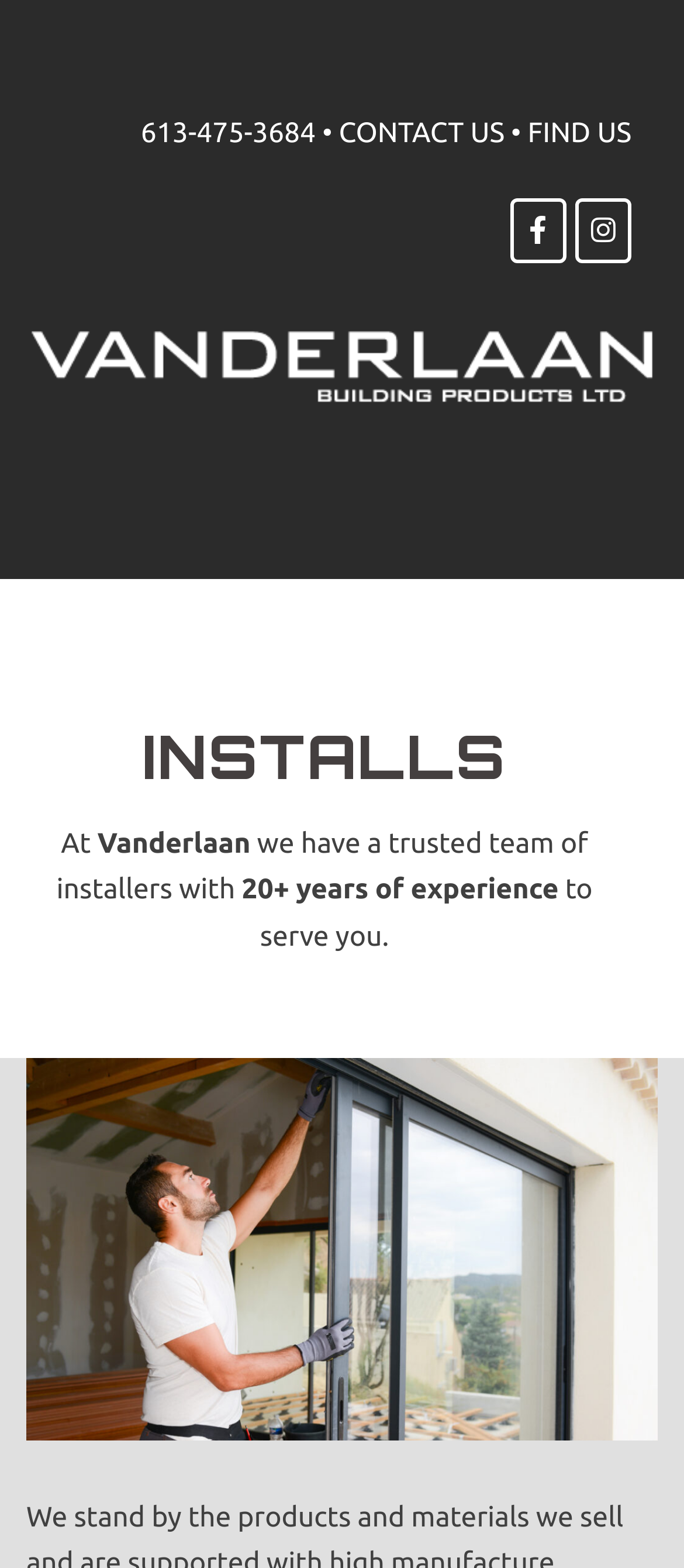How many contact methods are provided?
Please provide a single word or phrase as your answer based on the image.

3